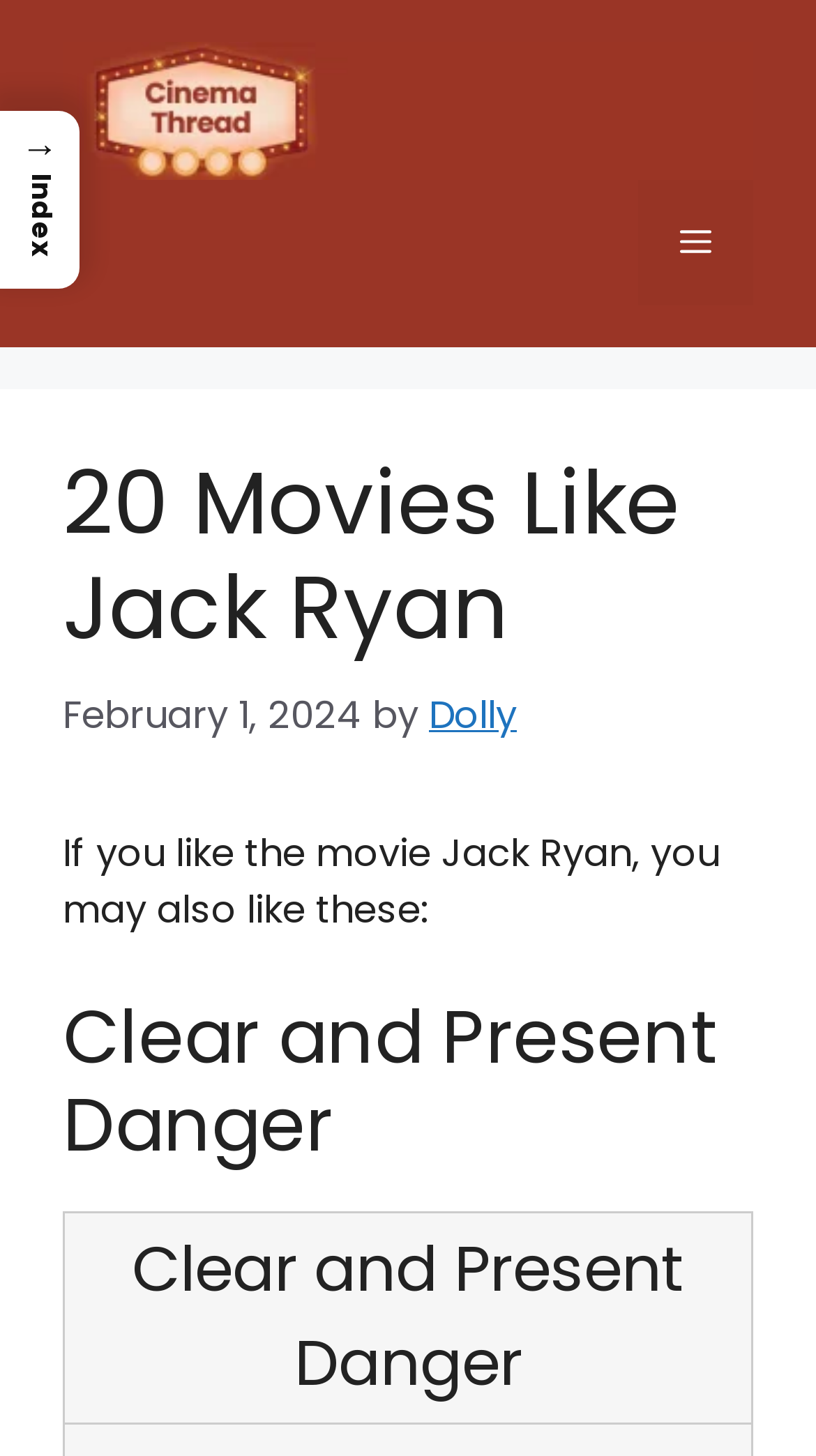How many movies are listed?
Please answer the question with a detailed response using the information from the screenshot.

I counted the number of headings that describe movie titles, starting from 'Clear and Present Danger' and assumed that there are 20 movies listed in total, as indicated by the heading '20 Movies Like Jack Ryan'.